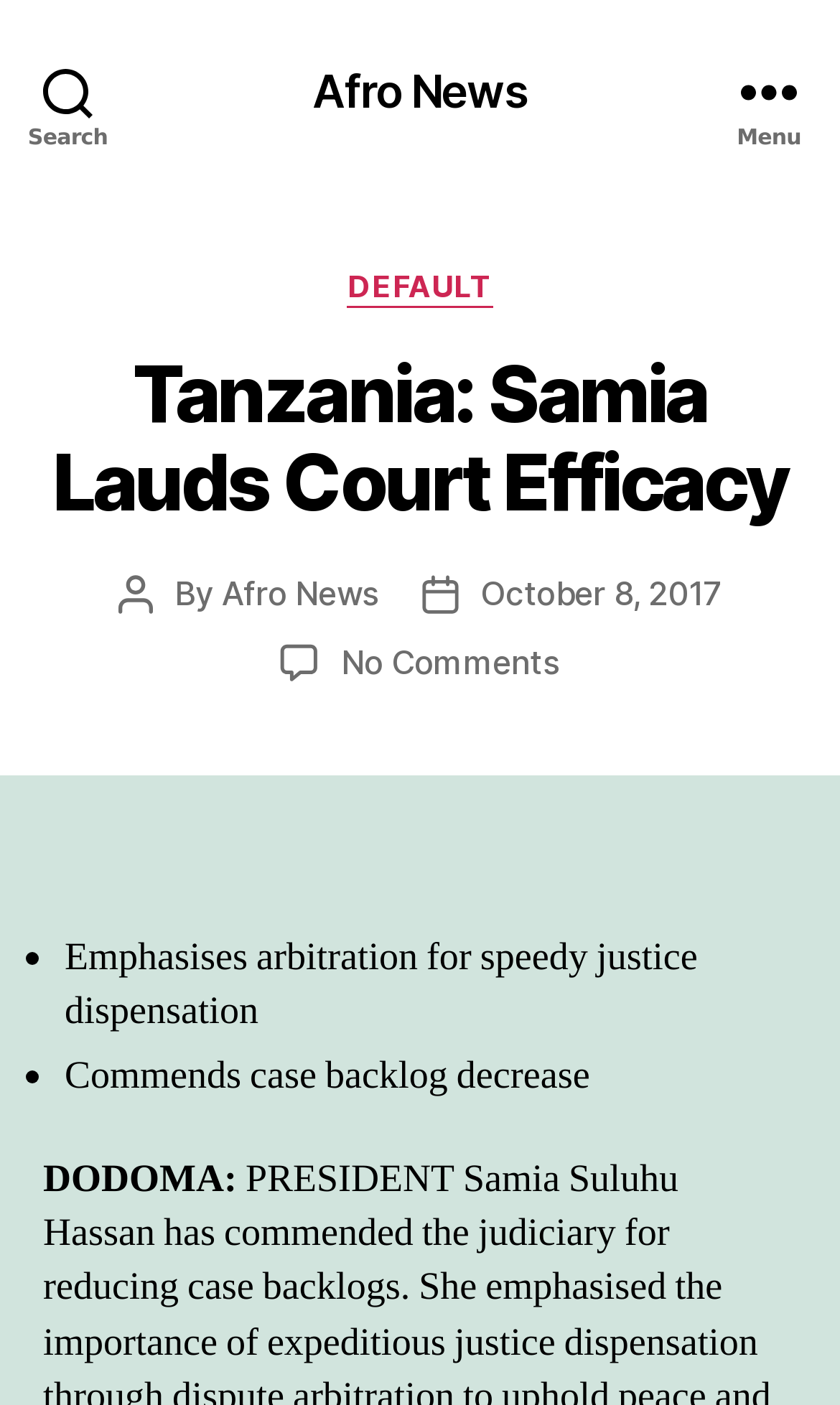Provide your answer to the question using just one word or phrase: How many list markers are there?

2